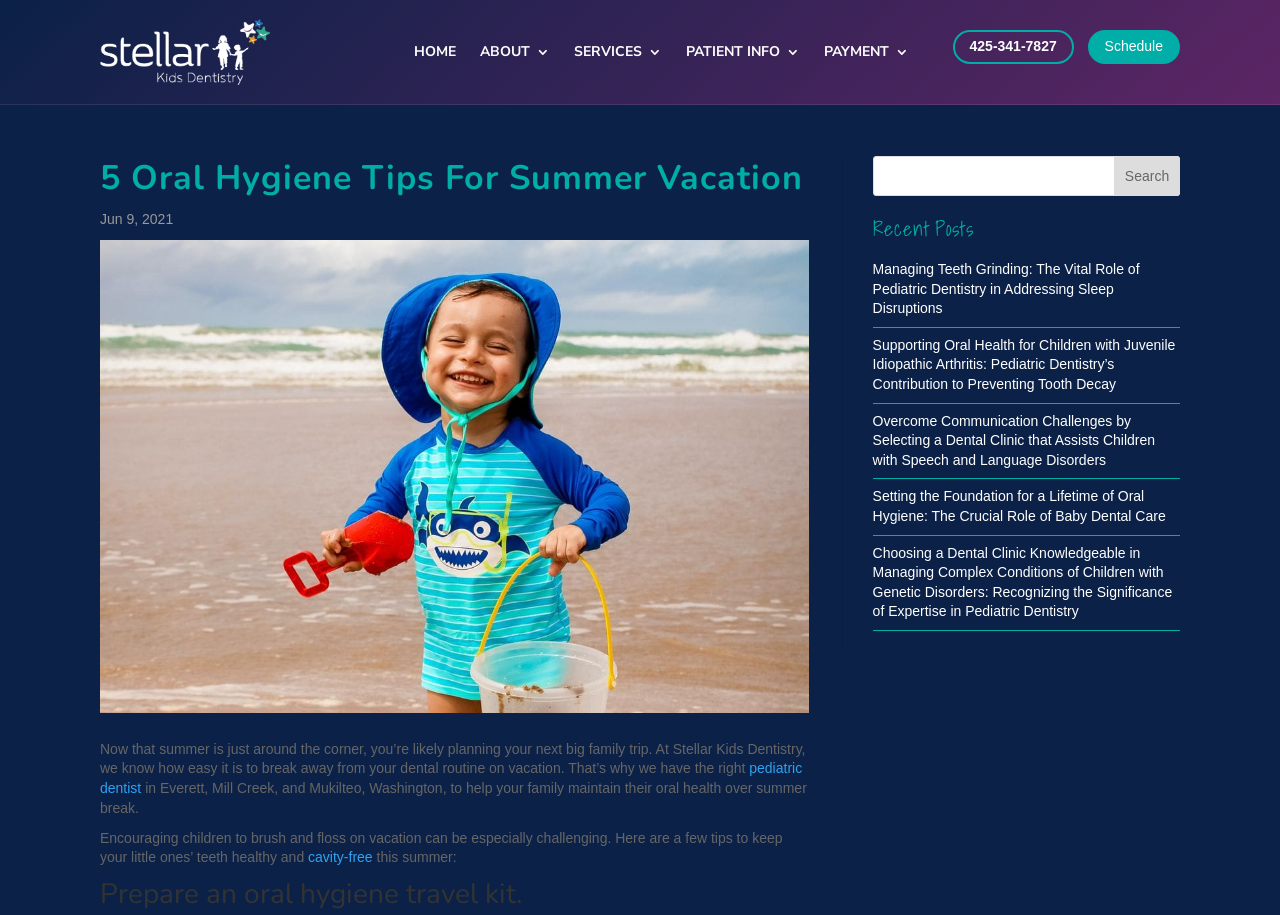Using a single word or phrase, answer the following question: 
What is the phone number of the dental clinic?

425-341-7827